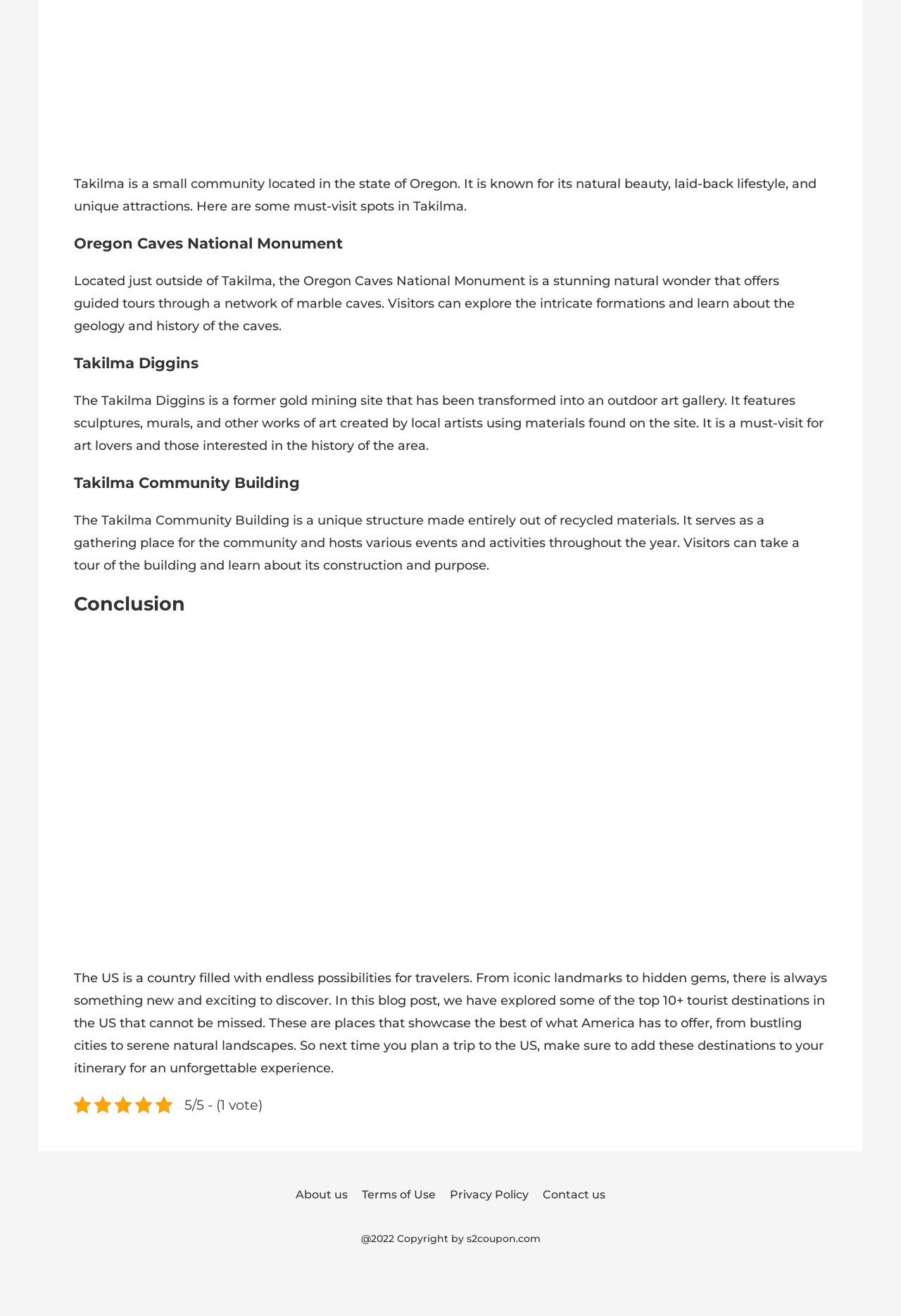Utilize the details in the image to give a detailed response to the question: What is the theme of the outdoor art gallery in Takilma?

The answer can be found in the StaticText element that describes the Takilma Diggins as a former gold mining site that has been transformed into an outdoor art gallery, featuring sculptures, murals, and other works of art created by local artists using materials found on the site.